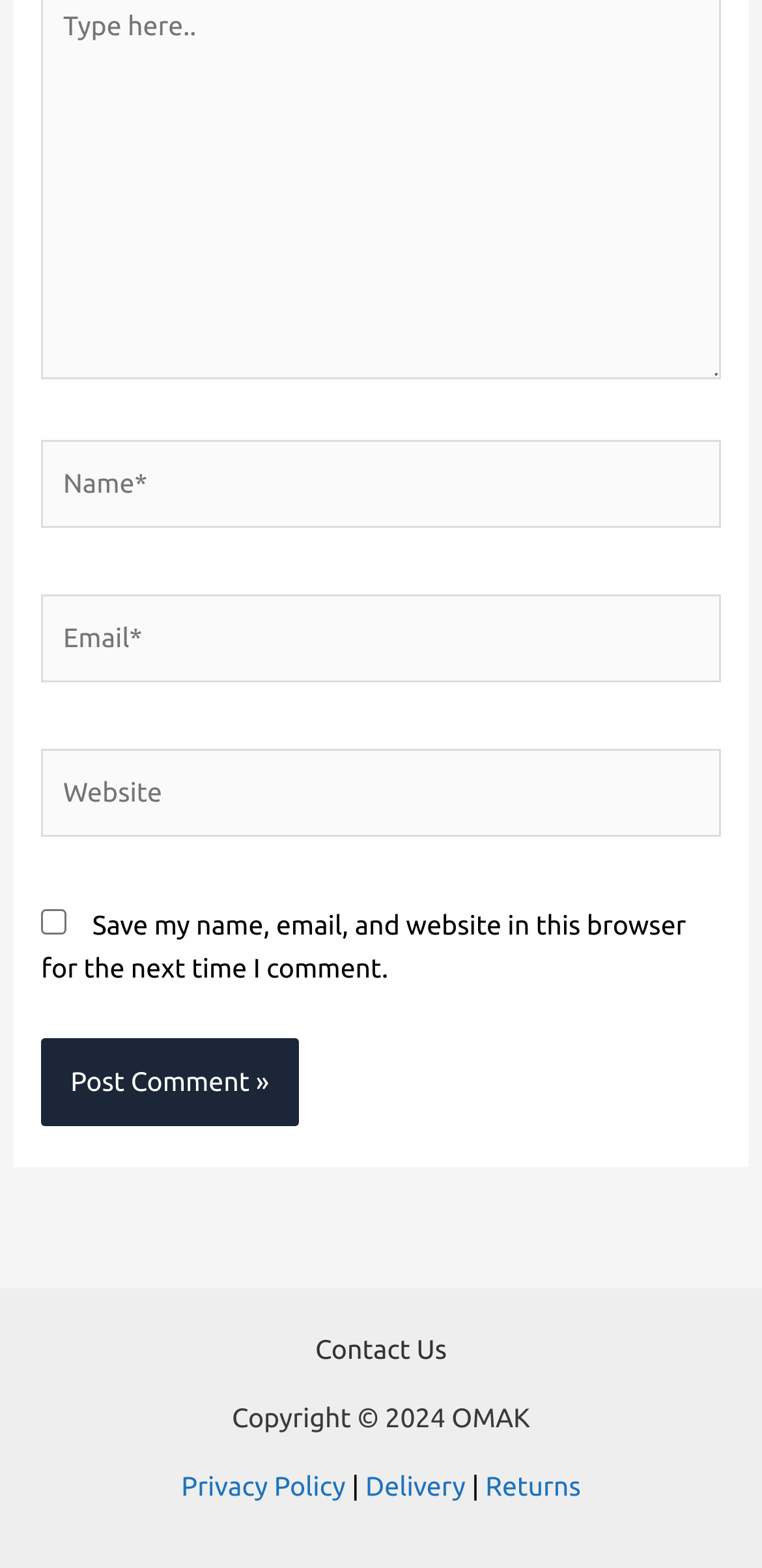Please identify the coordinates of the bounding box for the clickable region that will accomplish this instruction: "Input your email".

[0.054, 0.379, 0.946, 0.435]